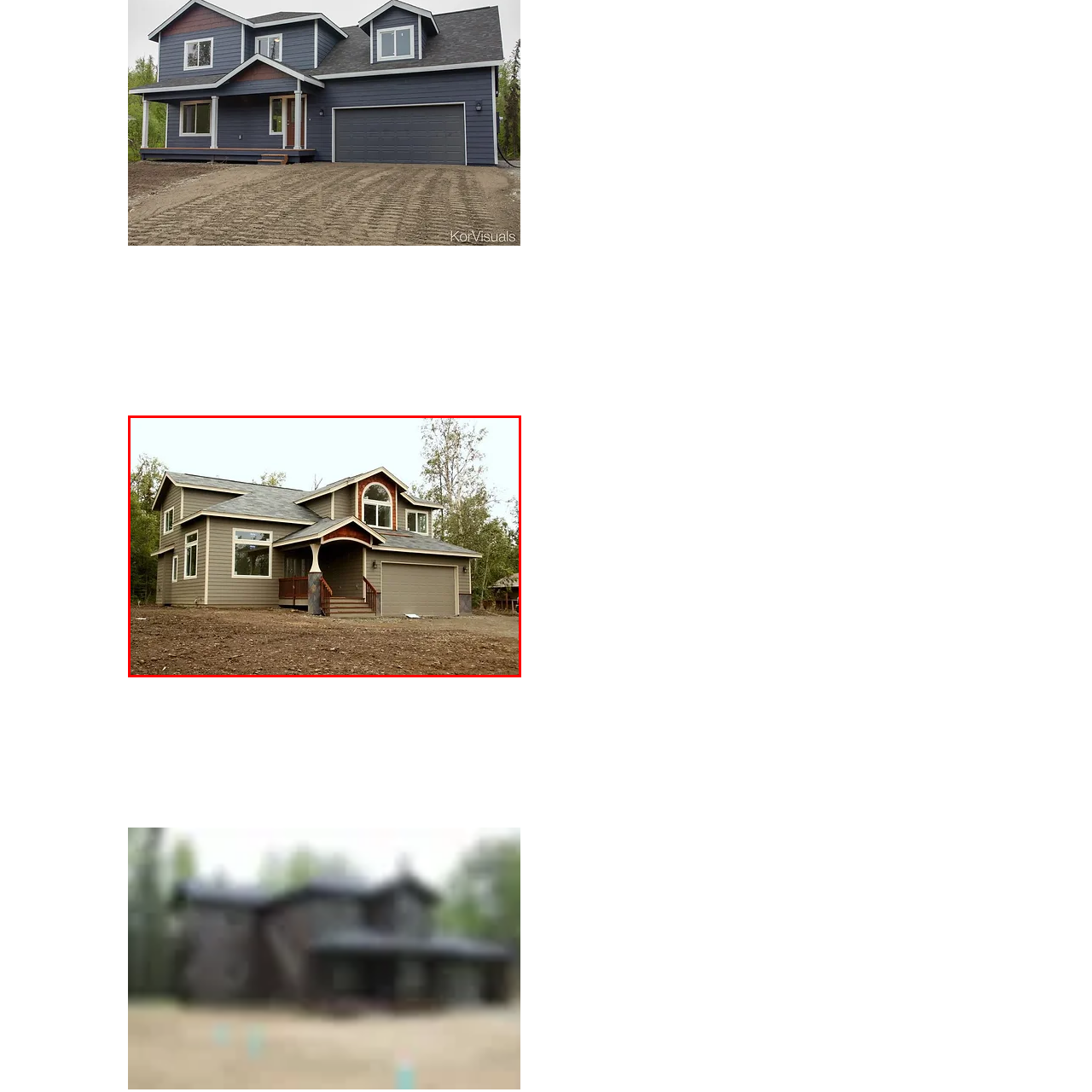Concentrate on the image bordered by the red line and give a one-word or short phrase answer to the following question:
What is the color palette of the house?

Warm and neutral